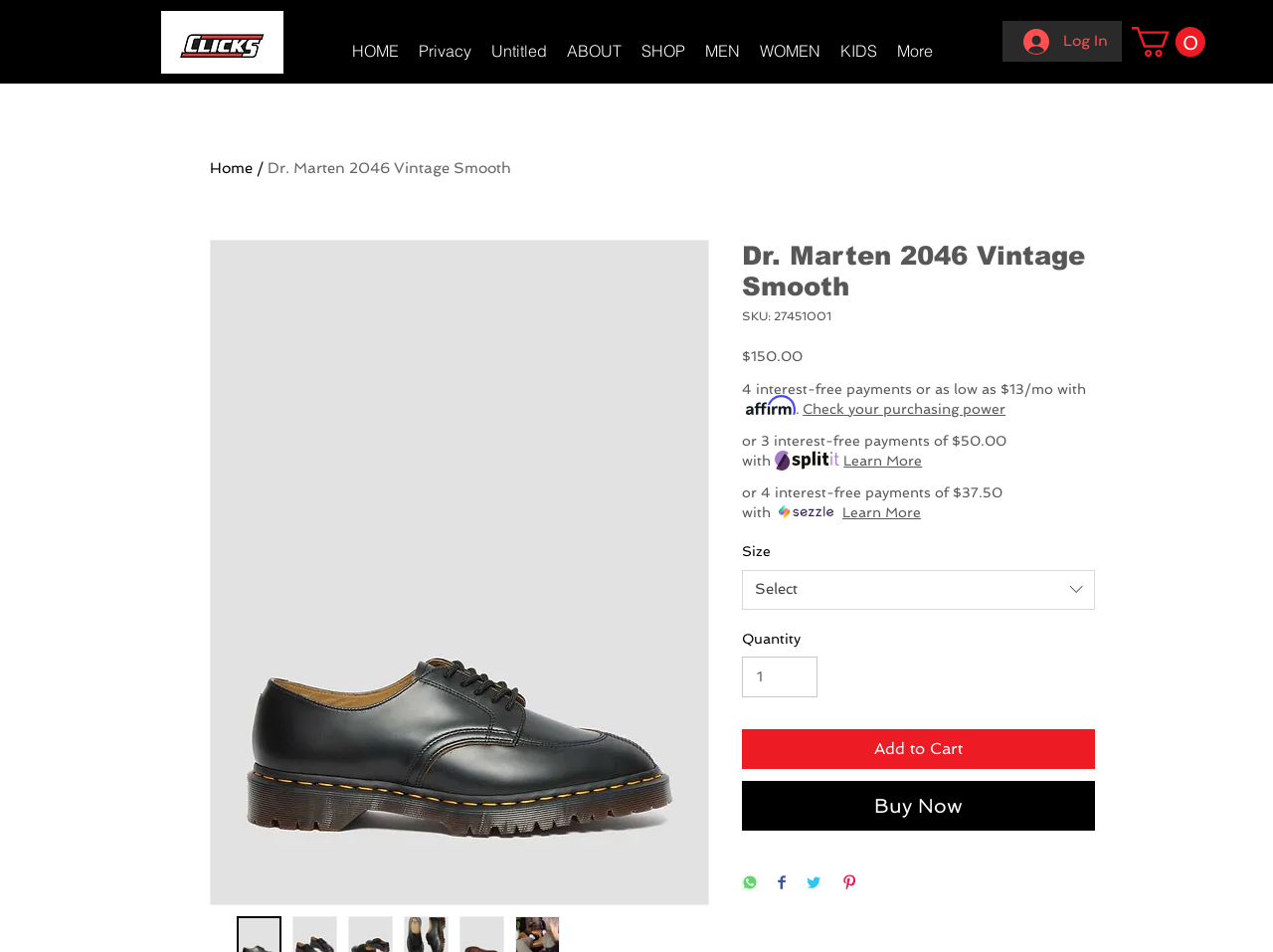Point out the bounding box coordinates of the section to click in order to follow this instruction: "Add the product to the cart".

[0.583, 0.766, 0.86, 0.807]